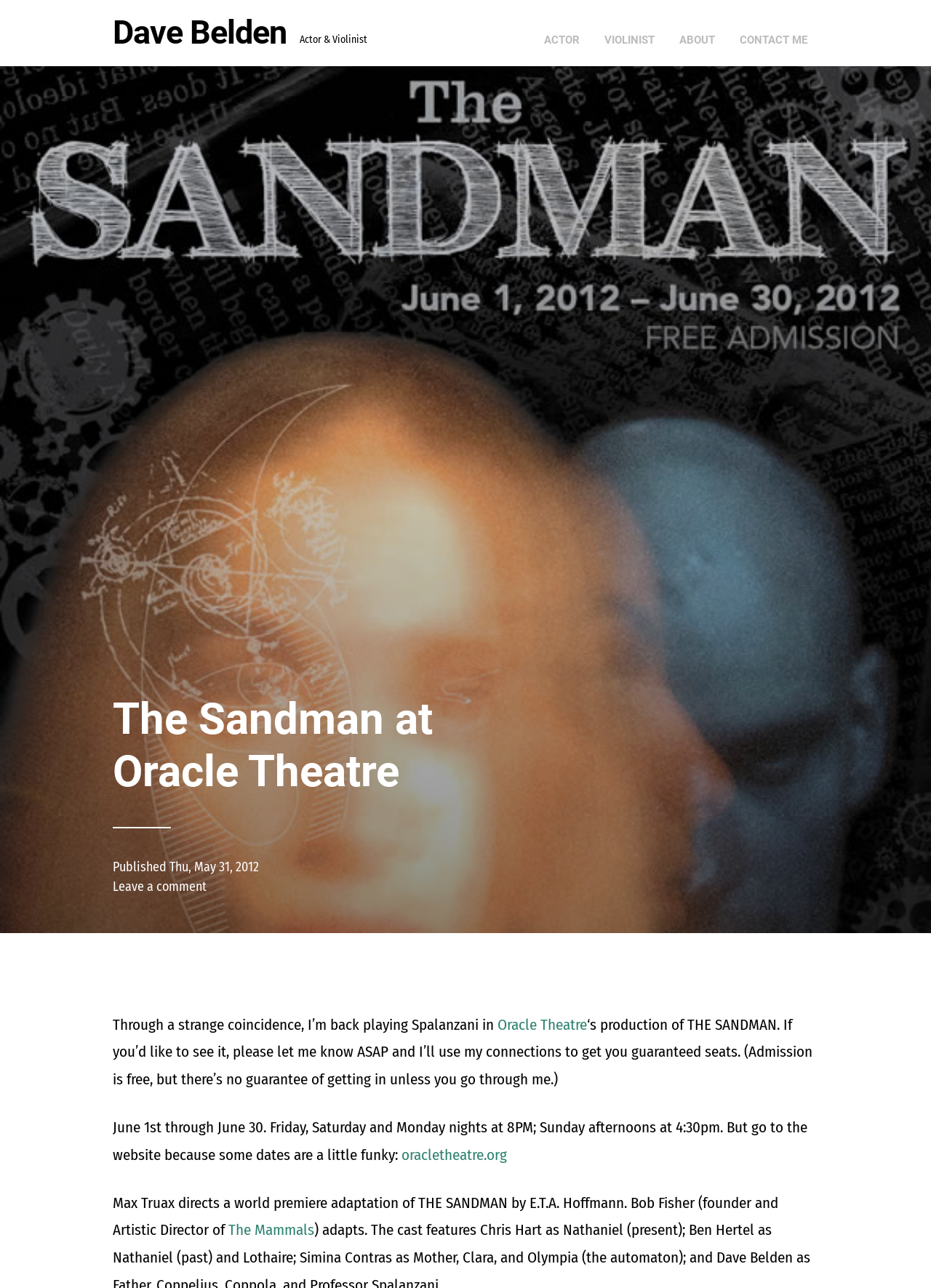What is Dave Belden's profession?
Please answer the question with a detailed and comprehensive explanation.

From the webpage, we can see that Dave Belden's profession is mentioned as 'Actor & Violinist' in the static text element.